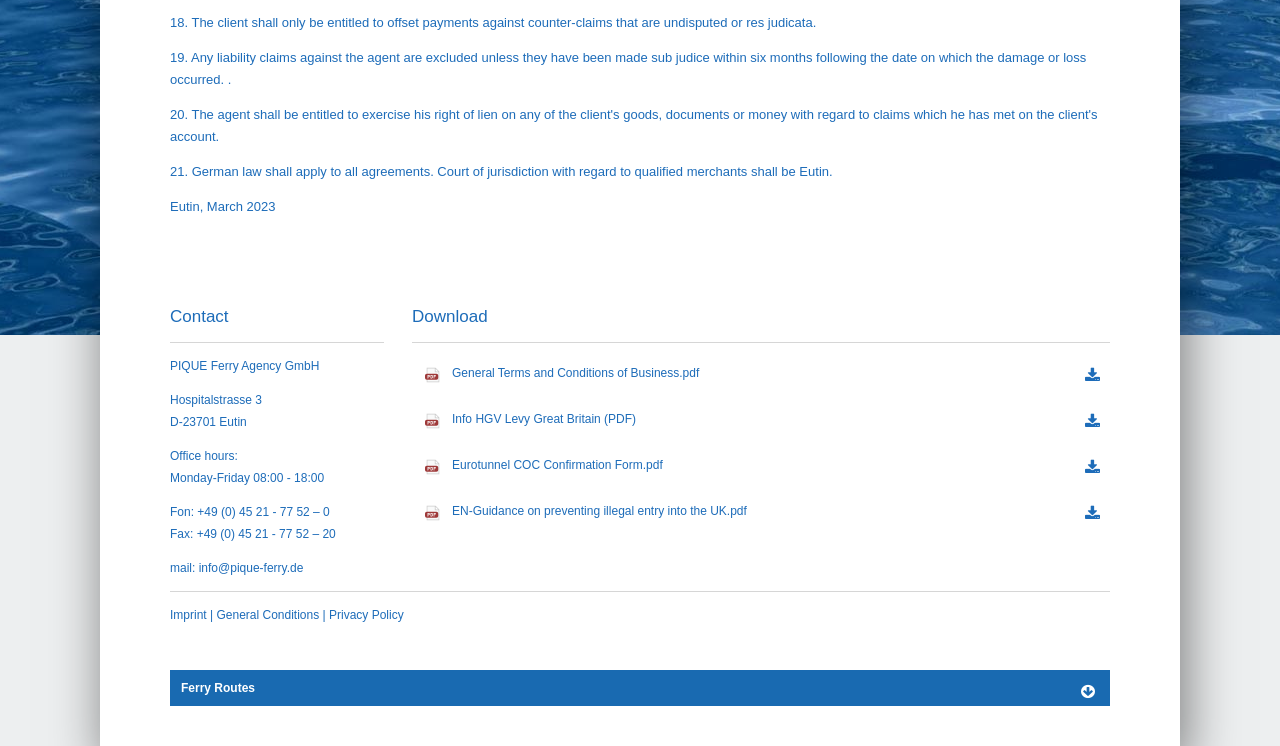Locate the bounding box coordinates of the clickable region to complete the following instruction: "Open the 'General Conditions' page."

[0.169, 0.815, 0.249, 0.834]